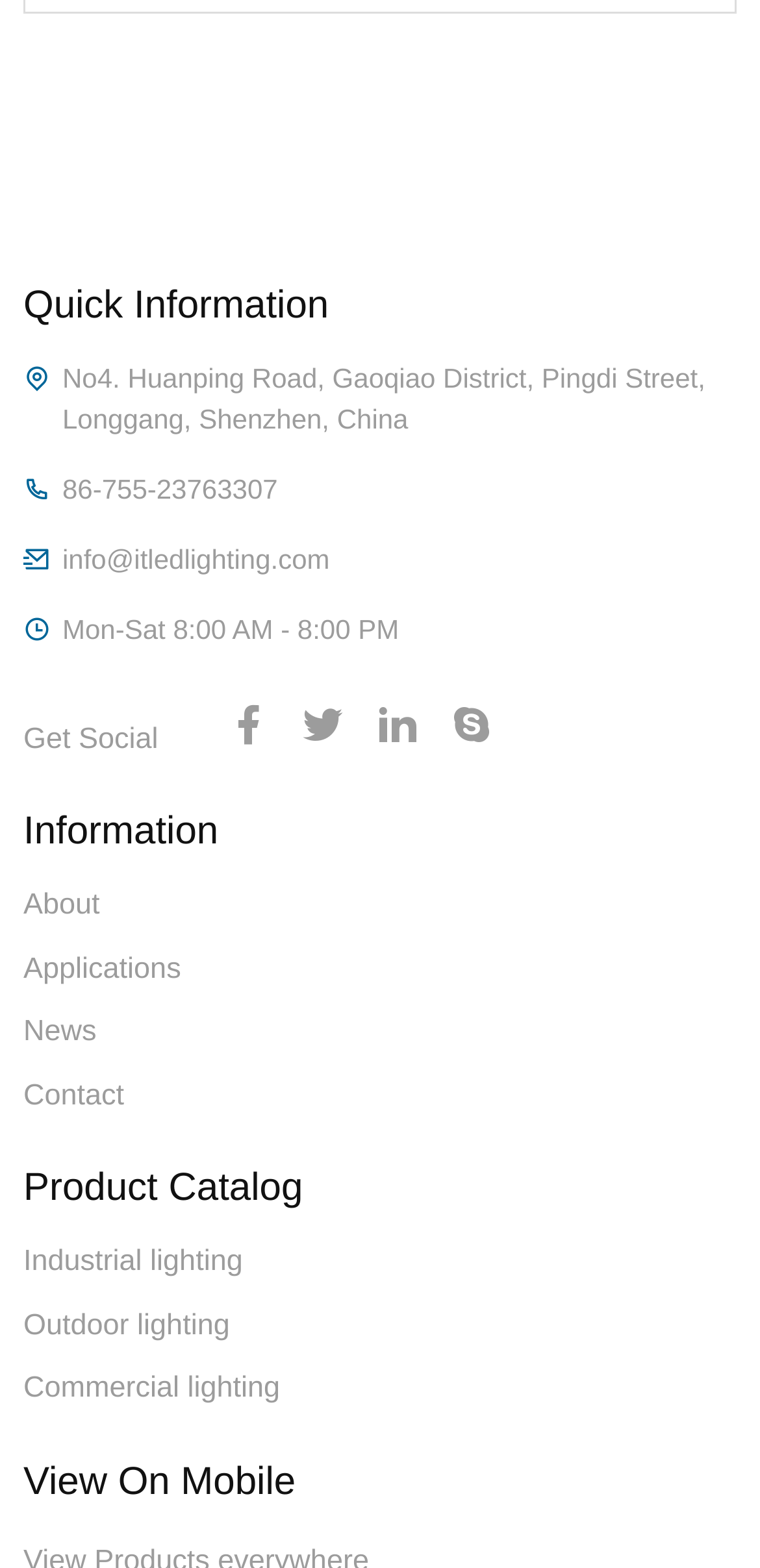Can you specify the bounding box coordinates of the area that needs to be clicked to fulfill the following instruction: "Get social media links"?

[0.296, 0.46, 0.357, 0.481]